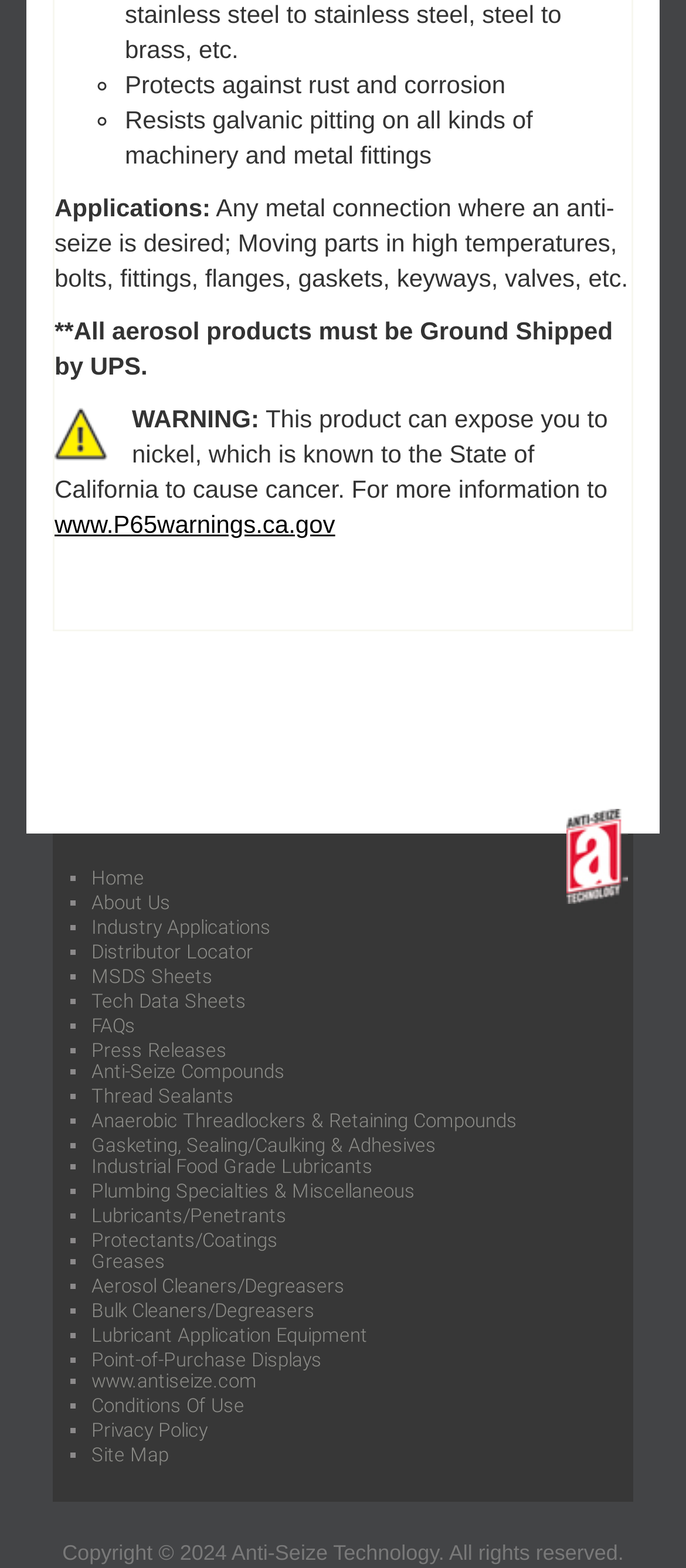Locate the bounding box coordinates of the element to click to perform the following action: 'Click on the 'Home' link'. The coordinates should be given as four float values between 0 and 1, in the form of [left, top, right, bottom].

[0.133, 0.554, 0.897, 0.567]